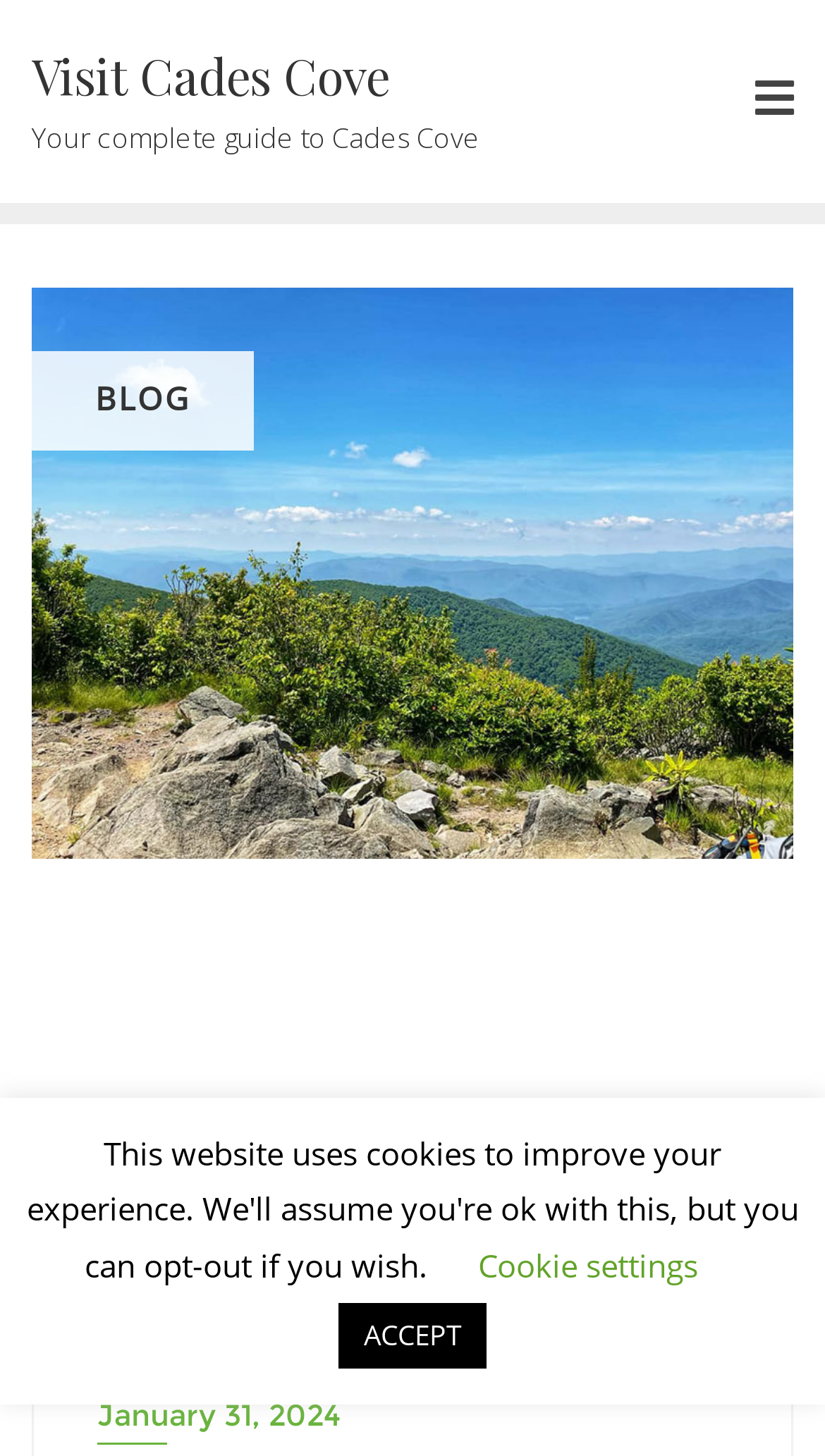Bounding box coordinates are specified in the format (top-left x, top-left y, bottom-right x, bottom-right y). All values are floating point numbers bounded between 0 and 1. Please provide the bounding box coordinate of the region this sentence describes: January 31, 2024

[0.118, 0.954, 0.882, 0.991]